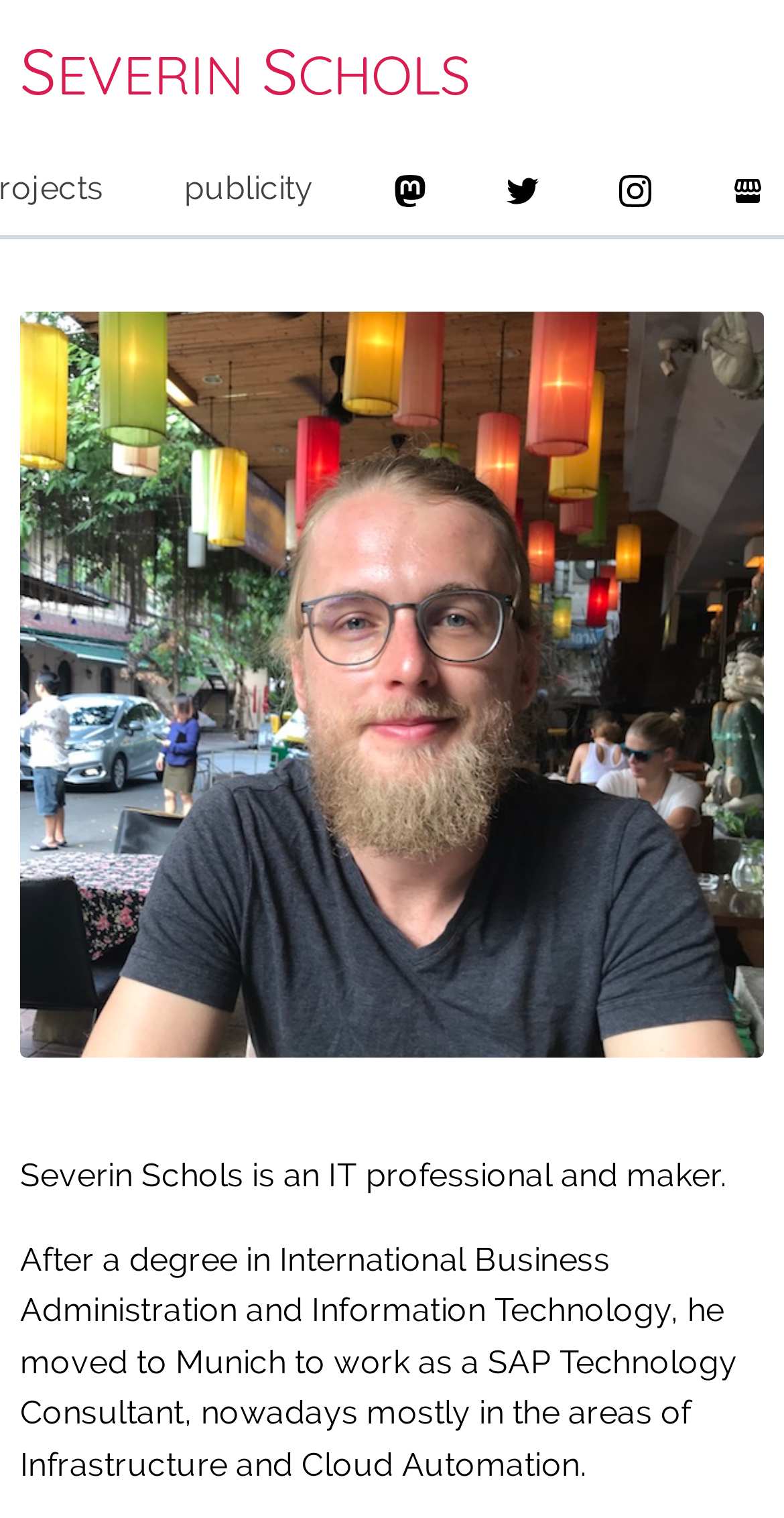Observe the image and answer the following question in detail: What is Severin Schols' current work area?

According to the static text element, Severin Schols works as a SAP Technology Consultant, and nowadays mostly in the areas of Infrastructure and Cloud Automation. This information is provided in the brief introduction about his work experience.